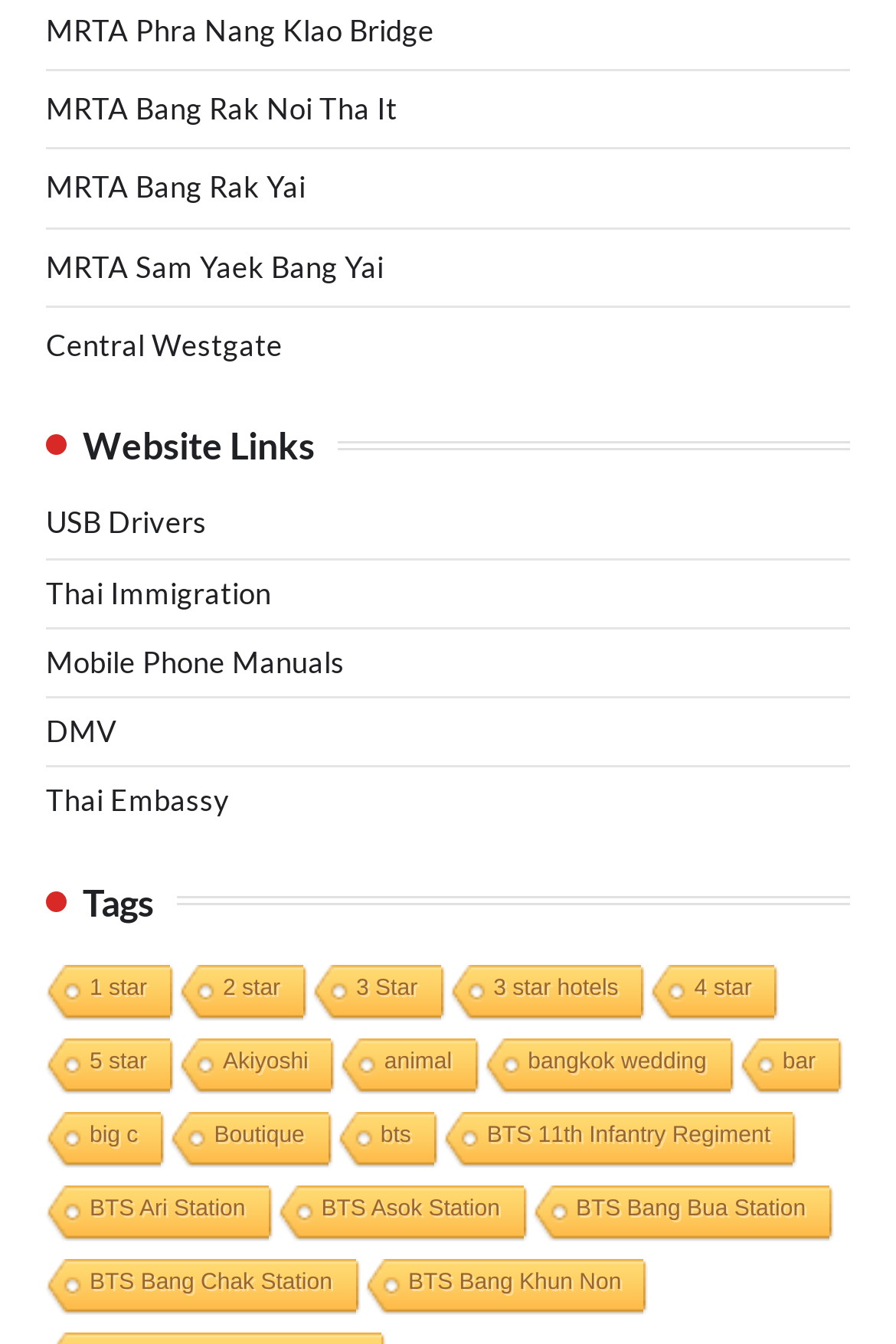Can you identify the bounding box coordinates of the clickable region needed to carry out this instruction: 'Browse 3 Star hotels'? The coordinates should be four float numbers within the range of 0 to 1, stated as [left, top, right, bottom].

[0.344, 0.717, 0.492, 0.76]